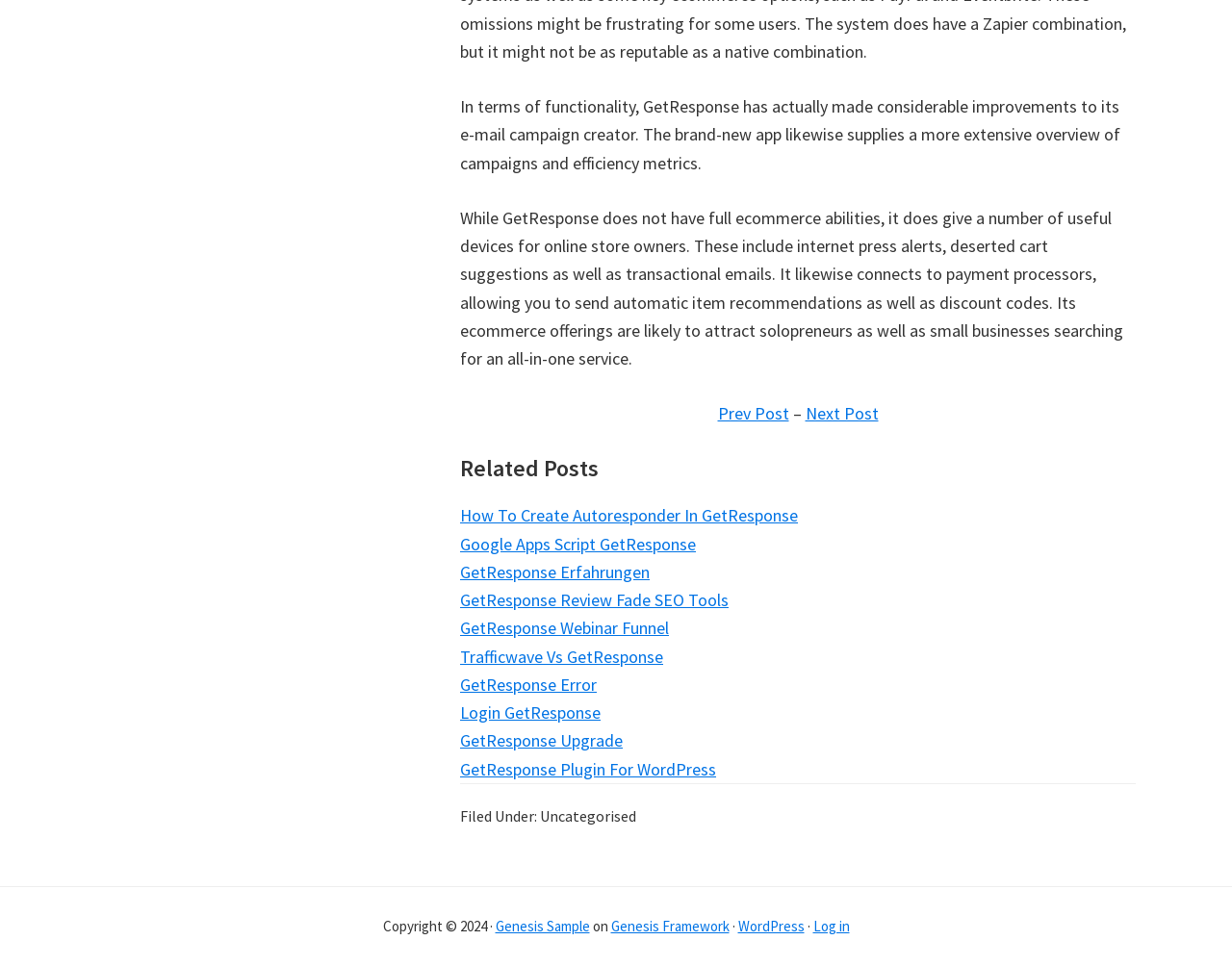Please determine the bounding box coordinates of the element's region to click for the following instruction: "Click on 'Prev Post'".

[0.582, 0.417, 0.64, 0.44]